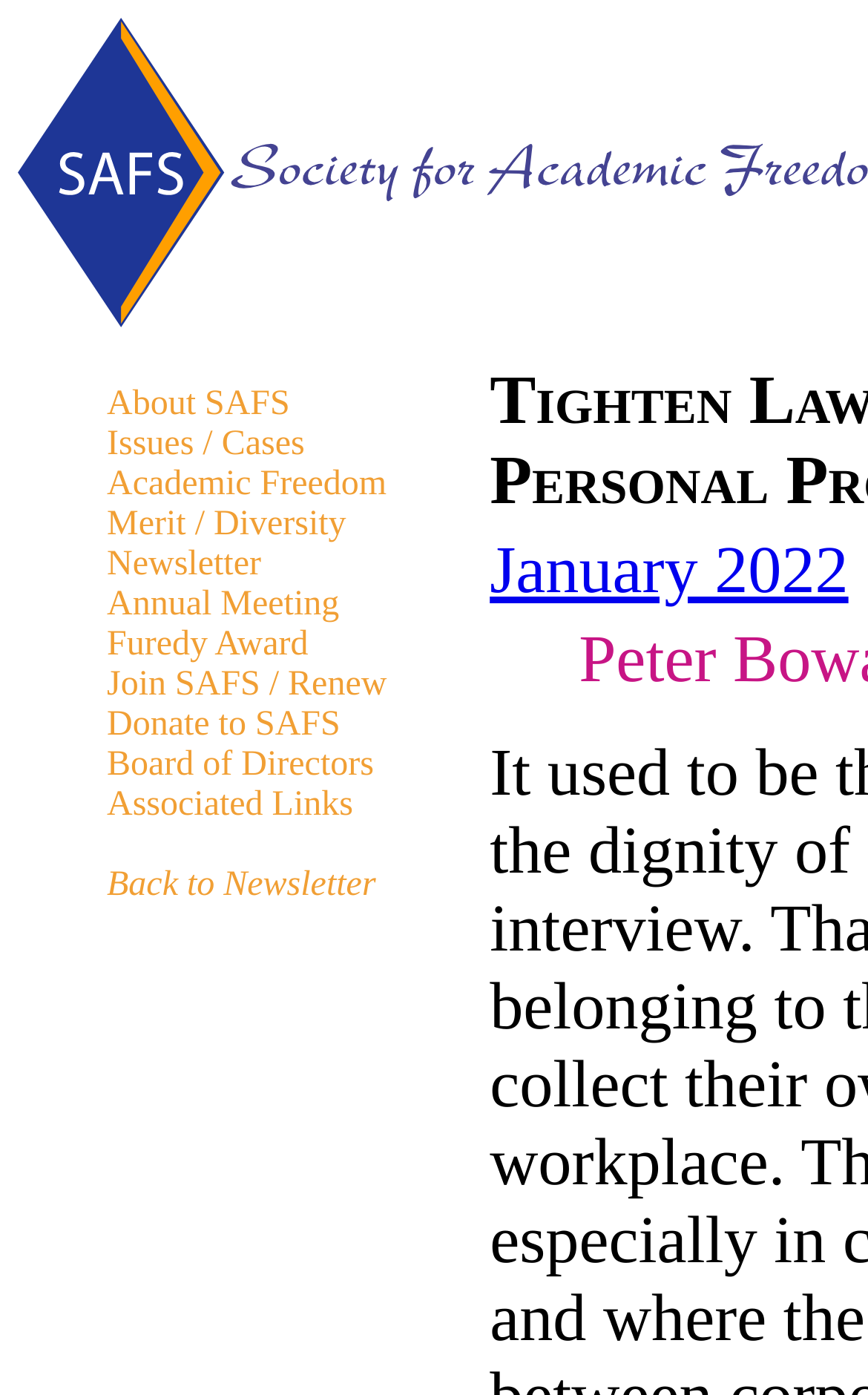Use a single word or phrase to answer the following:
Is there a sub-link under 'Back to Newsletter'?

Yes